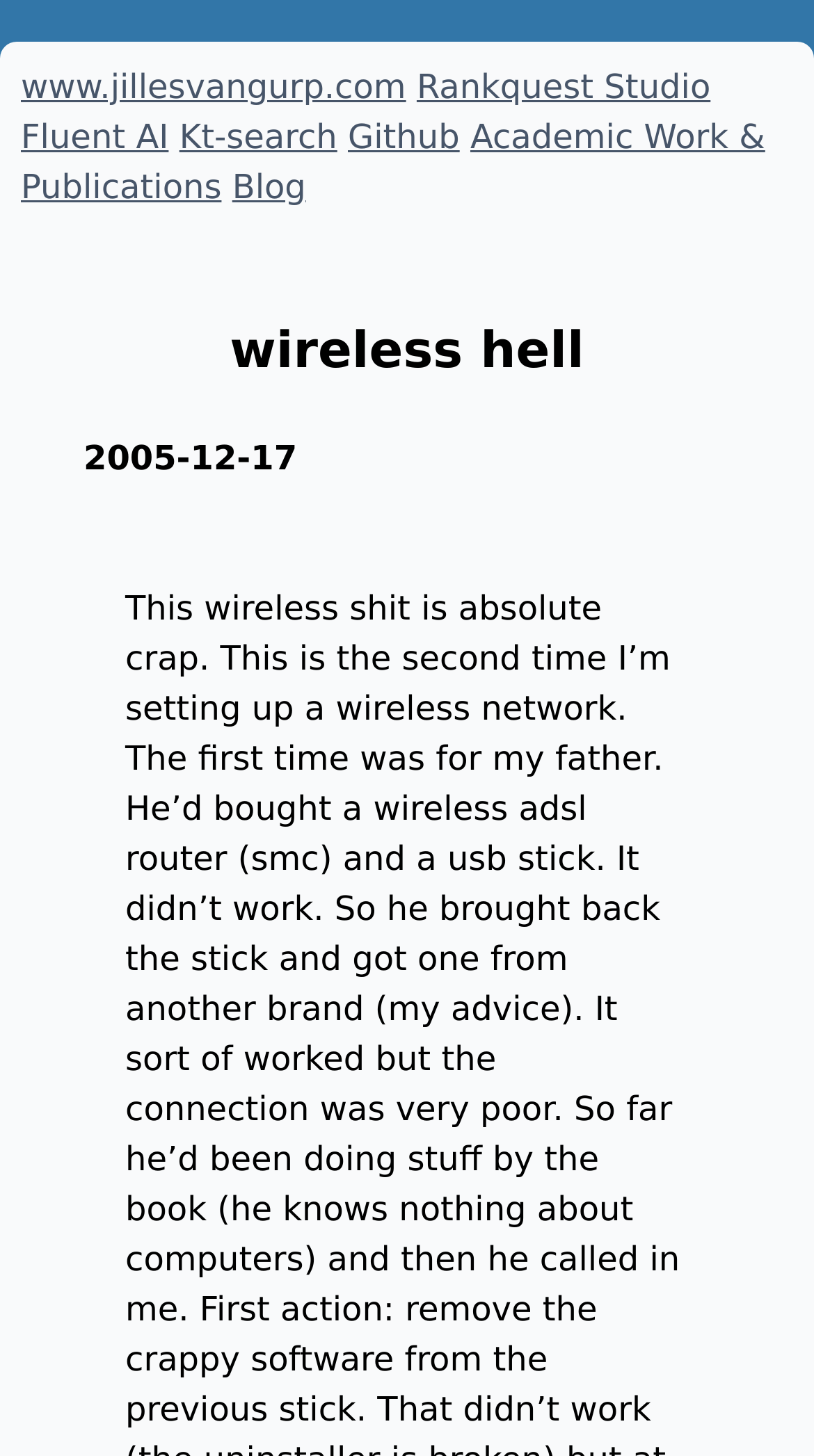Determine the bounding box coordinates of the UI element described by: "alt="Passports and Photographs logo"".

None